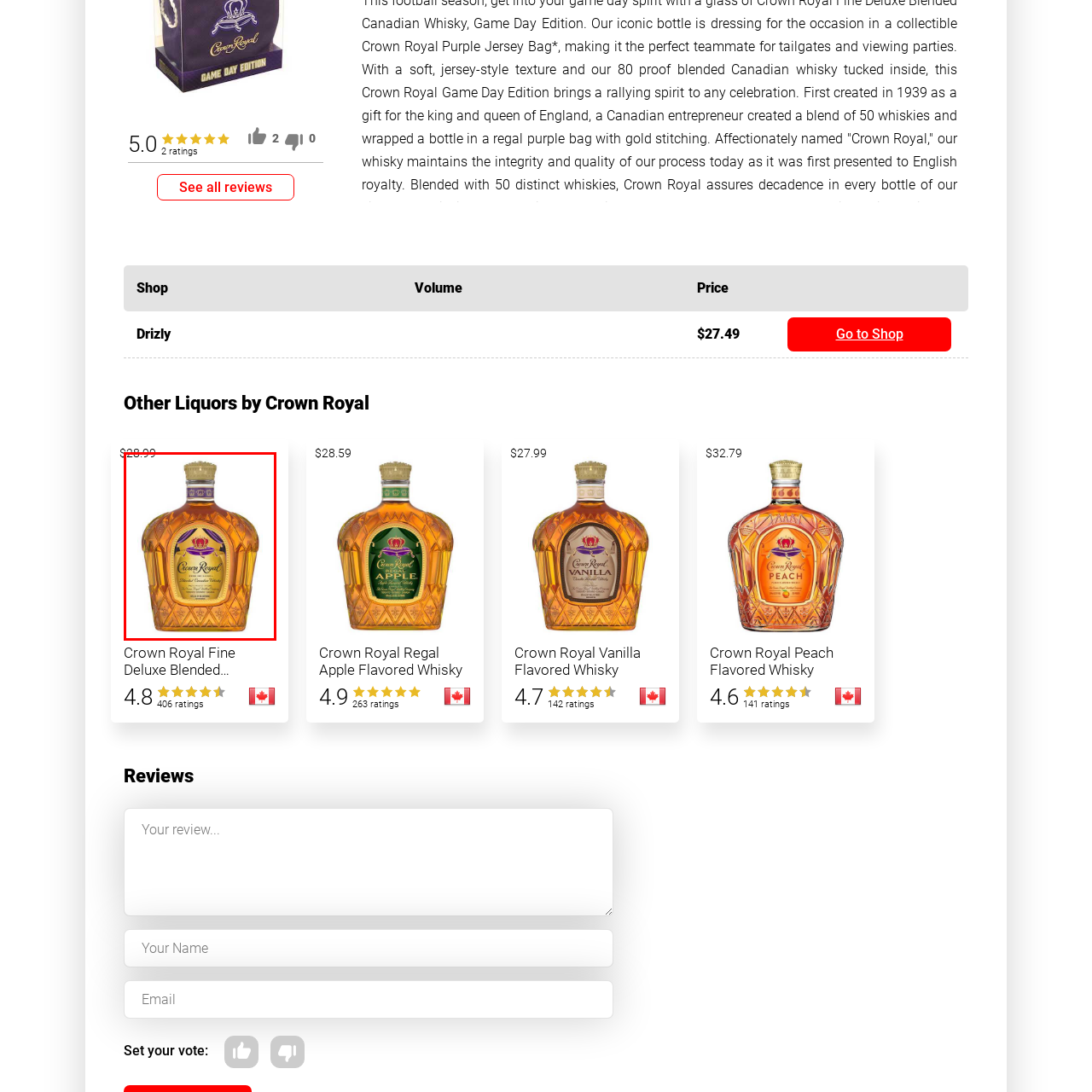Review the image segment marked with the grey border and deliver a thorough answer to the following question, based on the visual information provided: 
What is the price of the whisky?

The caption explicitly states that the price of the Crown Royal Fine Deluxe Blended Canadian Whisky is $28.99, which is a specific monetary value.